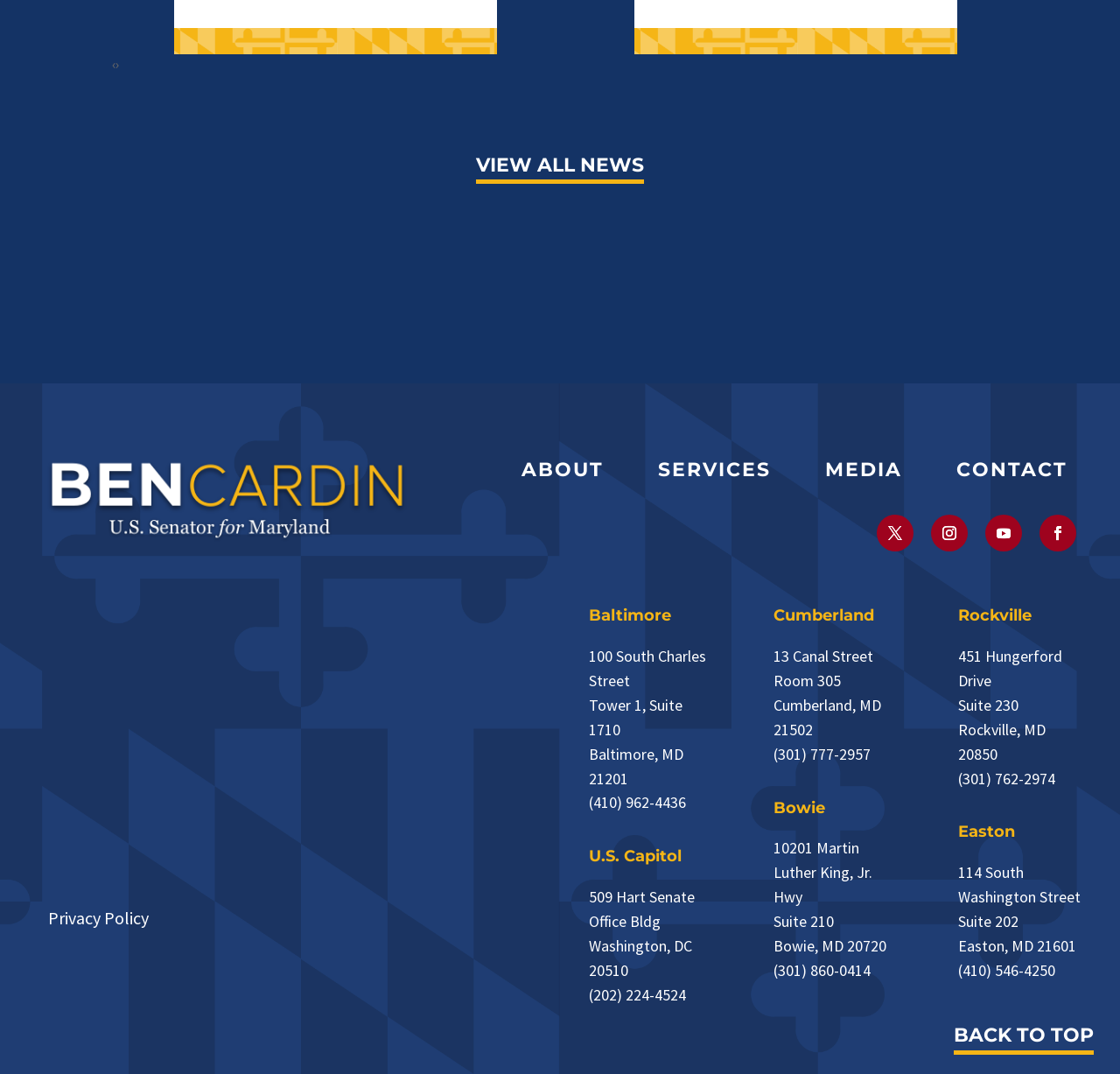Determine the bounding box coordinates for the HTML element mentioned in the following description: "(202) 224-4524". The coordinates should be a list of four floats ranging from 0 to 1, represented as [left, top, right, bottom].

[0.526, 0.917, 0.612, 0.935]